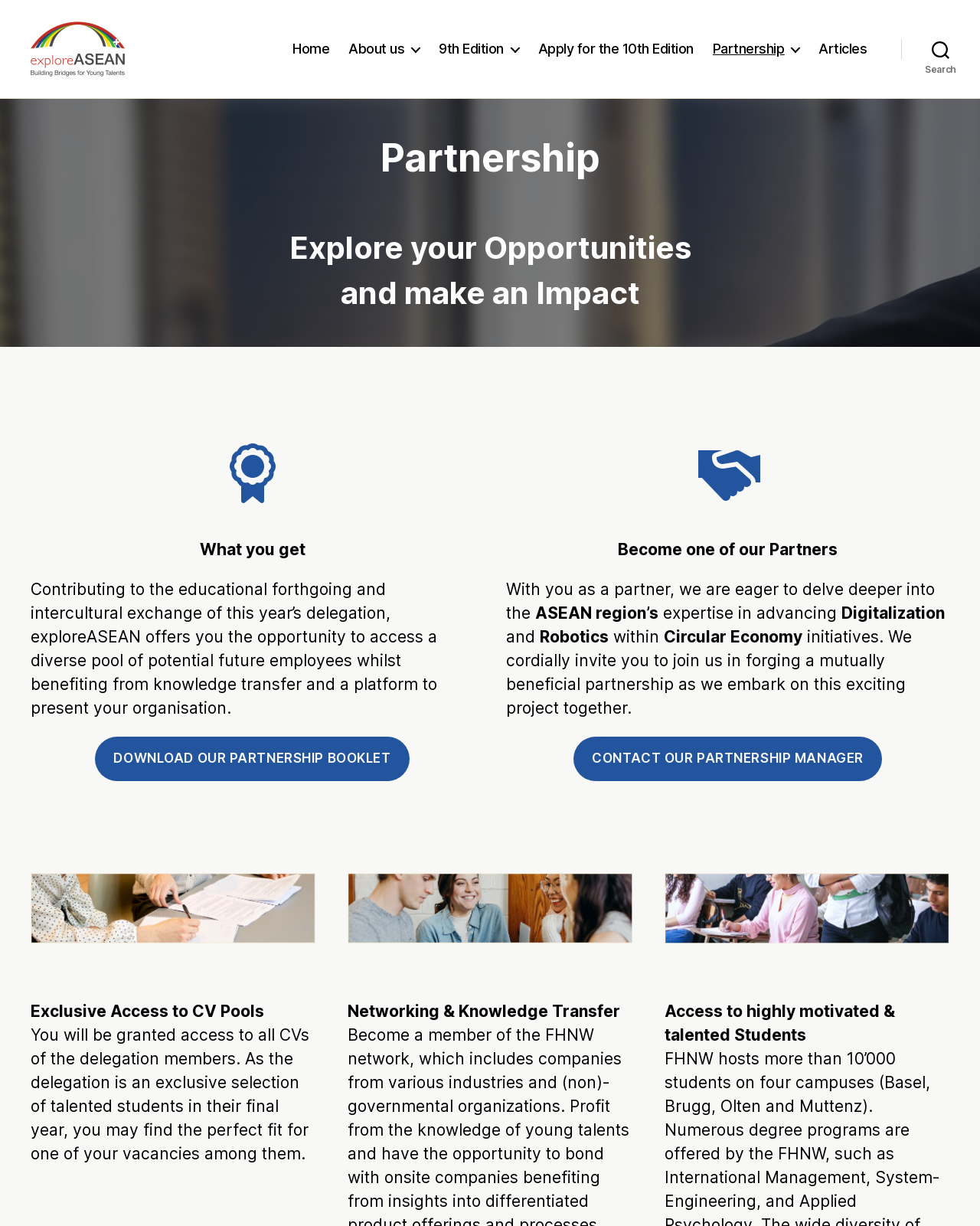Answer succinctly with a single word or phrase:
What is the purpose of the partnership?

Knowledge transfer and networking